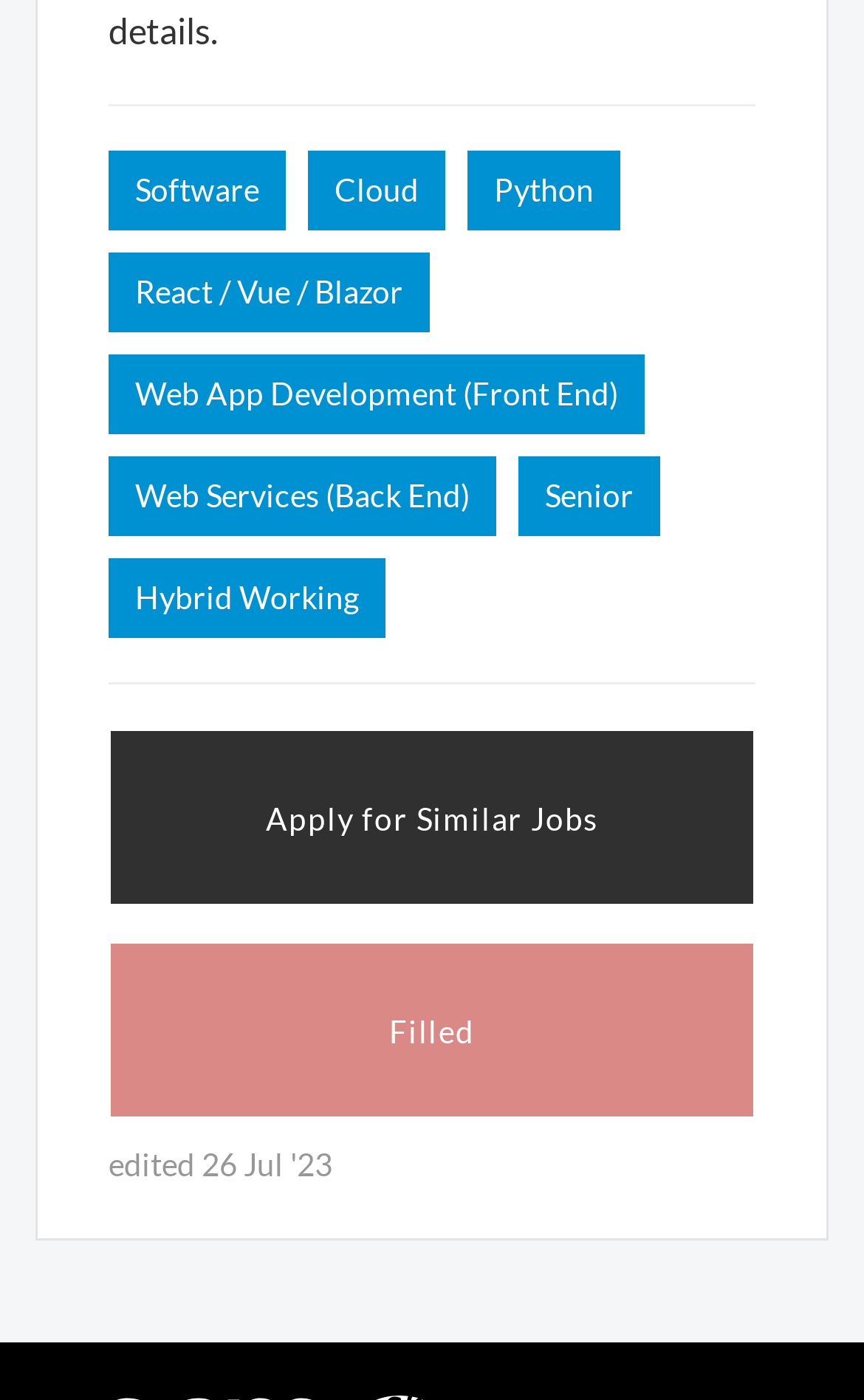Locate the bounding box coordinates of the element that needs to be clicked to carry out the instruction: "Click on Apply for Similar Jobs button". The coordinates should be given as four float numbers ranging from 0 to 1, i.e., [left, top, right, bottom].

[0.126, 0.521, 0.874, 0.648]